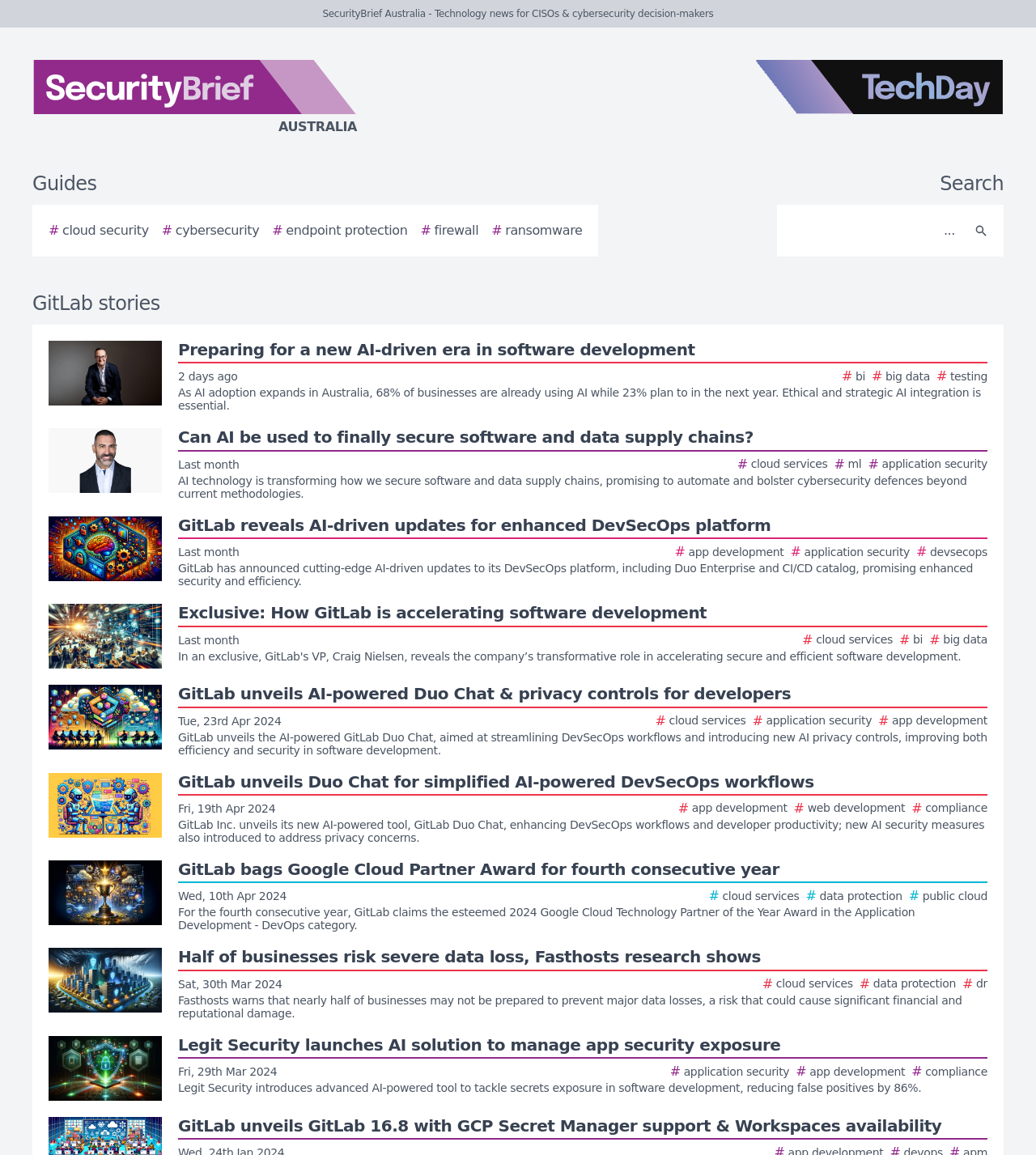Identify the bounding box coordinates for the region to click in order to carry out this instruction: "Explore guides on cybersecurity". Provide the coordinates using four float numbers between 0 and 1, formatted as [left, top, right, bottom].

[0.031, 0.149, 0.093, 0.169]